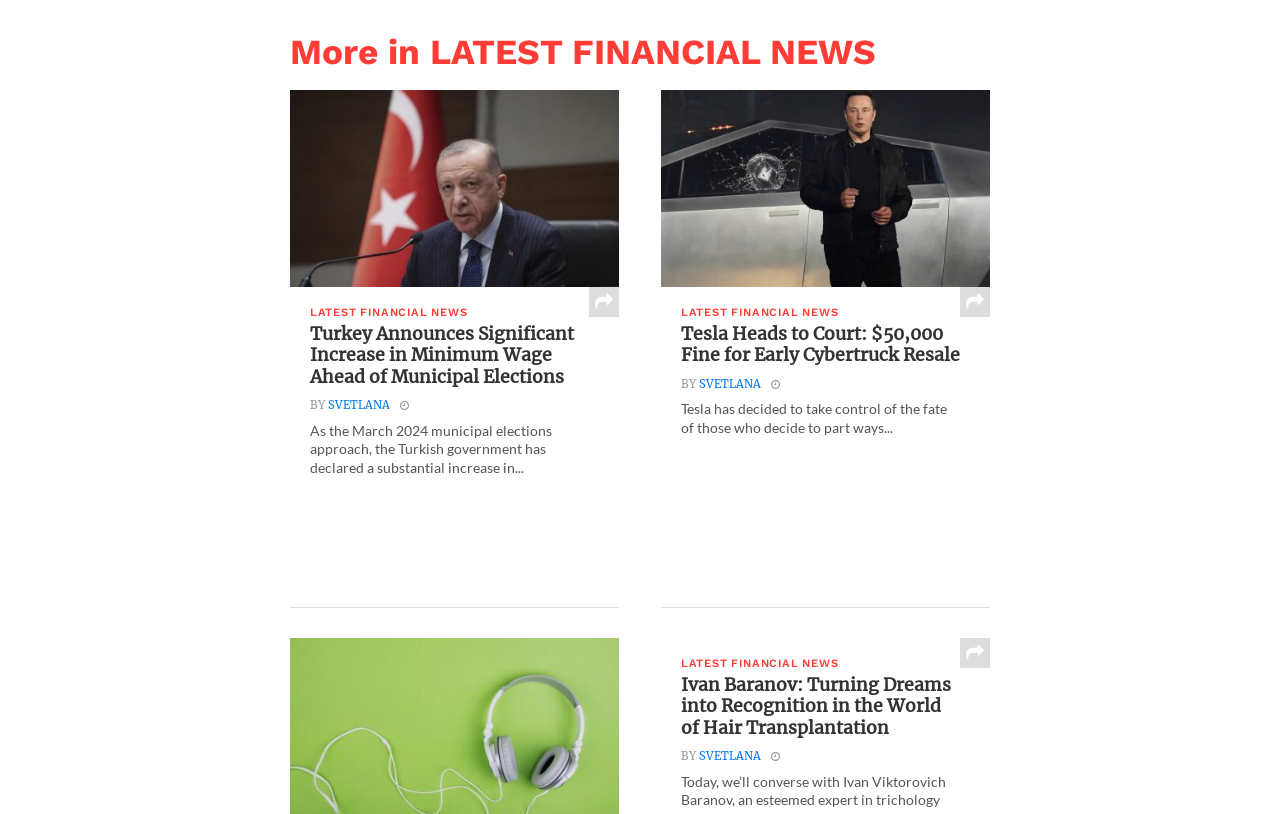Respond to the following question with a brief word or phrase:
Who is the author of the article about Tesla?

SVETLANA